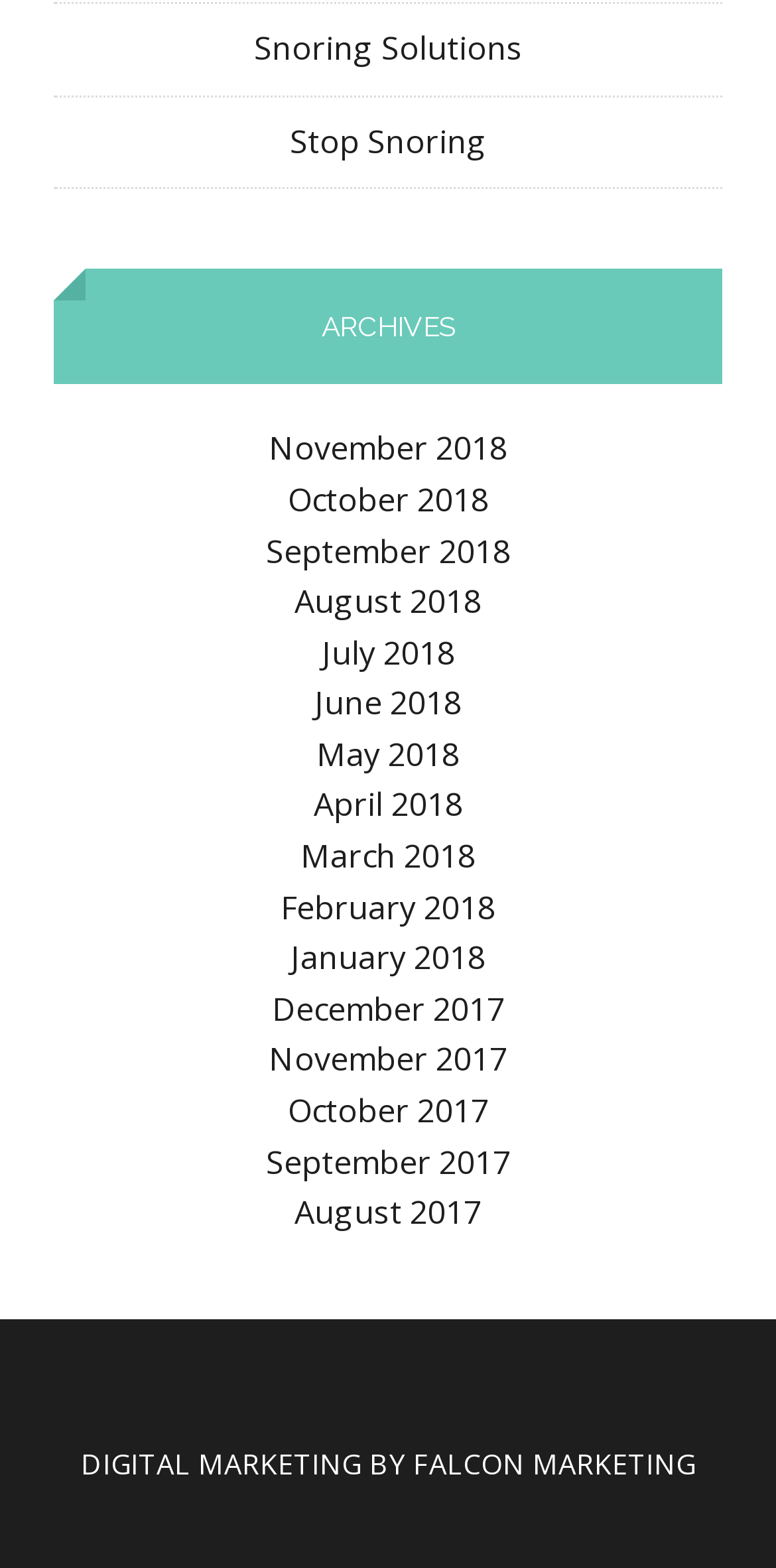Determine the bounding box coordinates for the area that needs to be clicked to fulfill this task: "View archives". The coordinates must be given as four float numbers between 0 and 1, i.e., [left, top, right, bottom].

[0.07, 0.171, 0.93, 0.245]